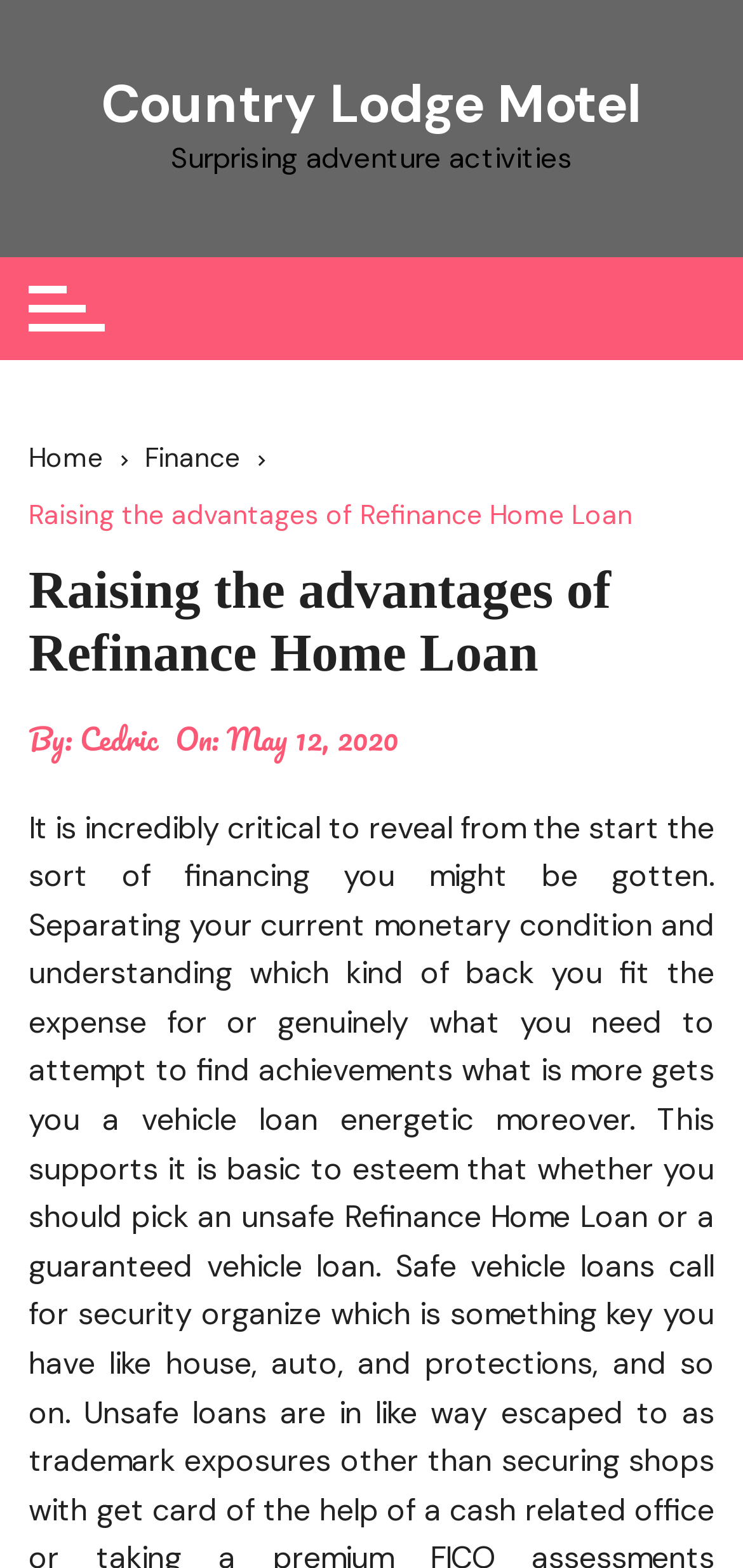Locate the headline of the webpage and generate its content.

Raising the advantages of Refinance Home Loan